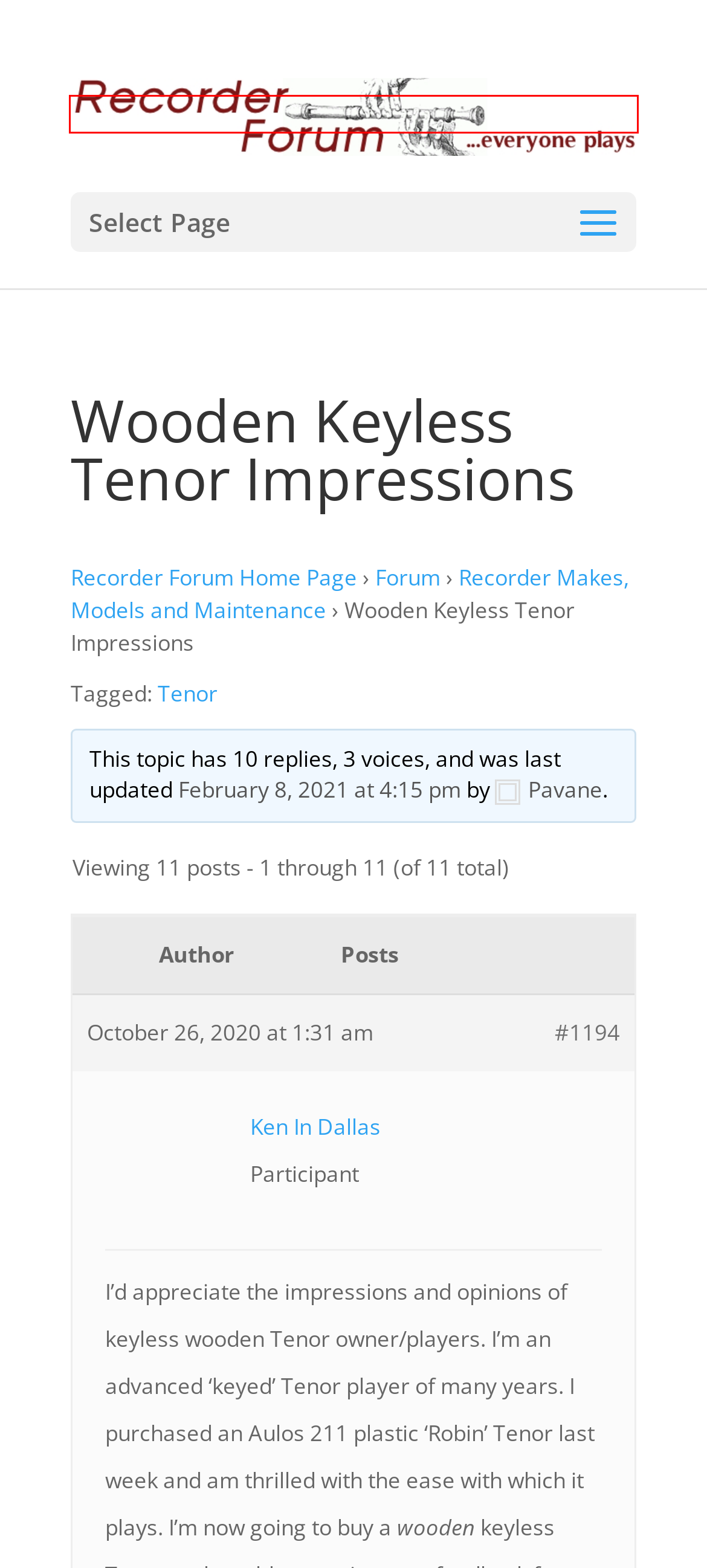Given a webpage screenshot with a UI element marked by a red bounding box, choose the description that best corresponds to the new webpage that will appear after clicking the element. The candidates are:
A. Can I tune my recorder? | Recorder Forum
B. Recorder Forum | a meeting place for recorder players
C. Tenor | Recorder Forum
D. Choosing a Bass Recorder | Recorder Forum
E. Which Renaissance Style Recorder? | Recorder Forum
F. Aulos Bass top D sometimes refuses to sound | Recorder Forum
G. Forums | Recorder Forum
H. Members | Recorder Forum

B